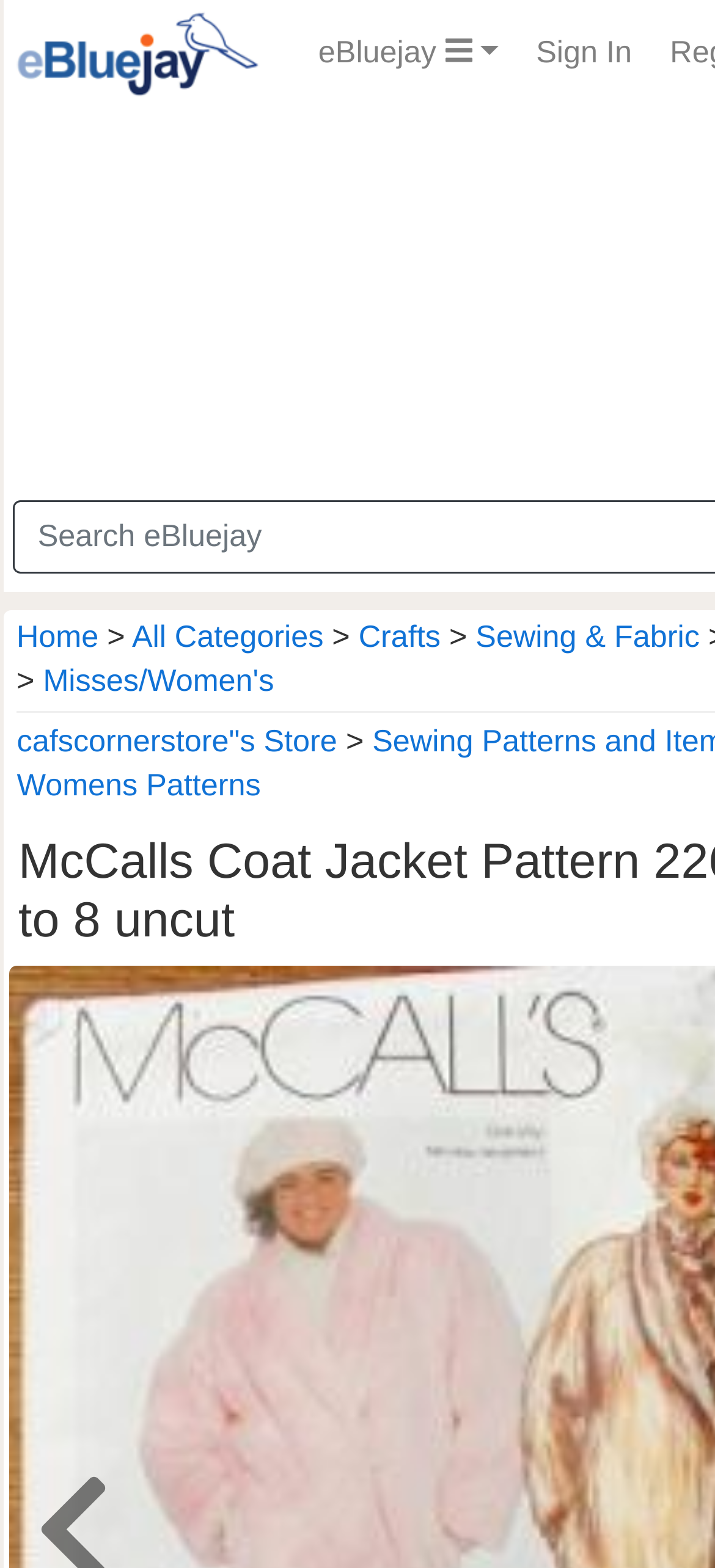Determine the bounding box coordinates of the section I need to click to execute the following instruction: "browse sewing and fabric". Provide the coordinates as four float numbers between 0 and 1, i.e., [left, top, right, bottom].

[0.665, 0.395, 0.979, 0.417]